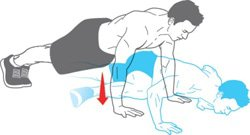Based on what you see in the screenshot, provide a thorough answer to this question: How many repetitions are required for each side?

According to the caption, the exercise requires performing sets of eight repetitions on each side, effectively targeting the chest, shoulders, and core while incorporating hip and leg mobility.